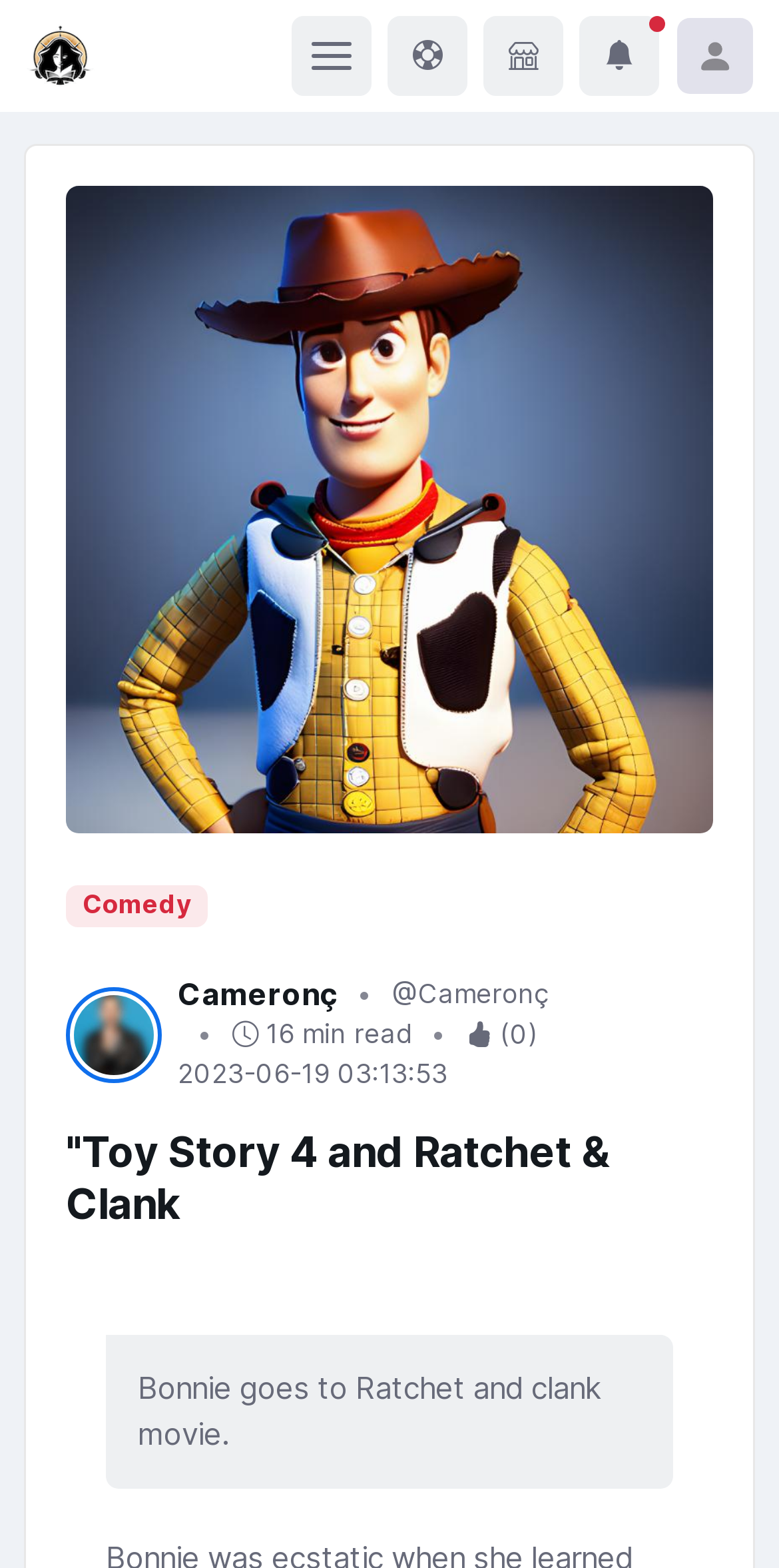Give a concise answer of one word or phrase to the question: 
How long does it take to read the article?

16 min